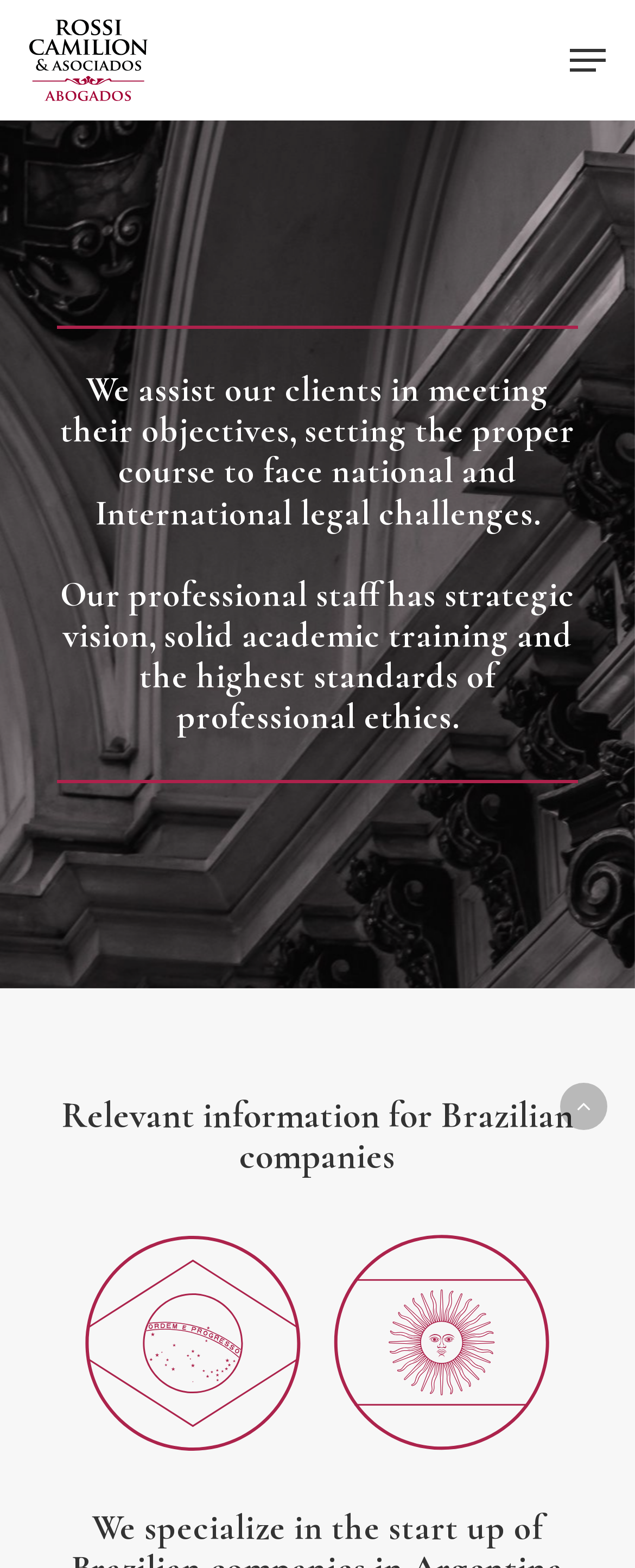Detail the various sections and features present on the webpage.

The webpage is about Rossi Camilion & Asociados, a law firm. At the top left, there is a logo of the law firm, which is an image with the same name as the firm. Next to the logo, there is a link to the law firm's name. 

On the top right, there is a search bar with a textbox labeled "Search" and a hint text "Hit enter to search or ESC to close". 

Below the search bar, there are three headings that describe the law firm's services and values. The first heading explains that the firm assists clients in meeting their objectives and facing national and international legal challenges. The second heading highlights the professional staff's strategic vision, academic training, and professional ethics. The third heading mentions relevant information for Brazilian companies.

On the top right corner, there is a navigation menu link, which is not expanded. There are also two other links, one on the top right edge and another on the top edge, but their purposes are not clear.

Overall, the webpage appears to be the law firm's homepage, providing an introduction to the firm's services and values.